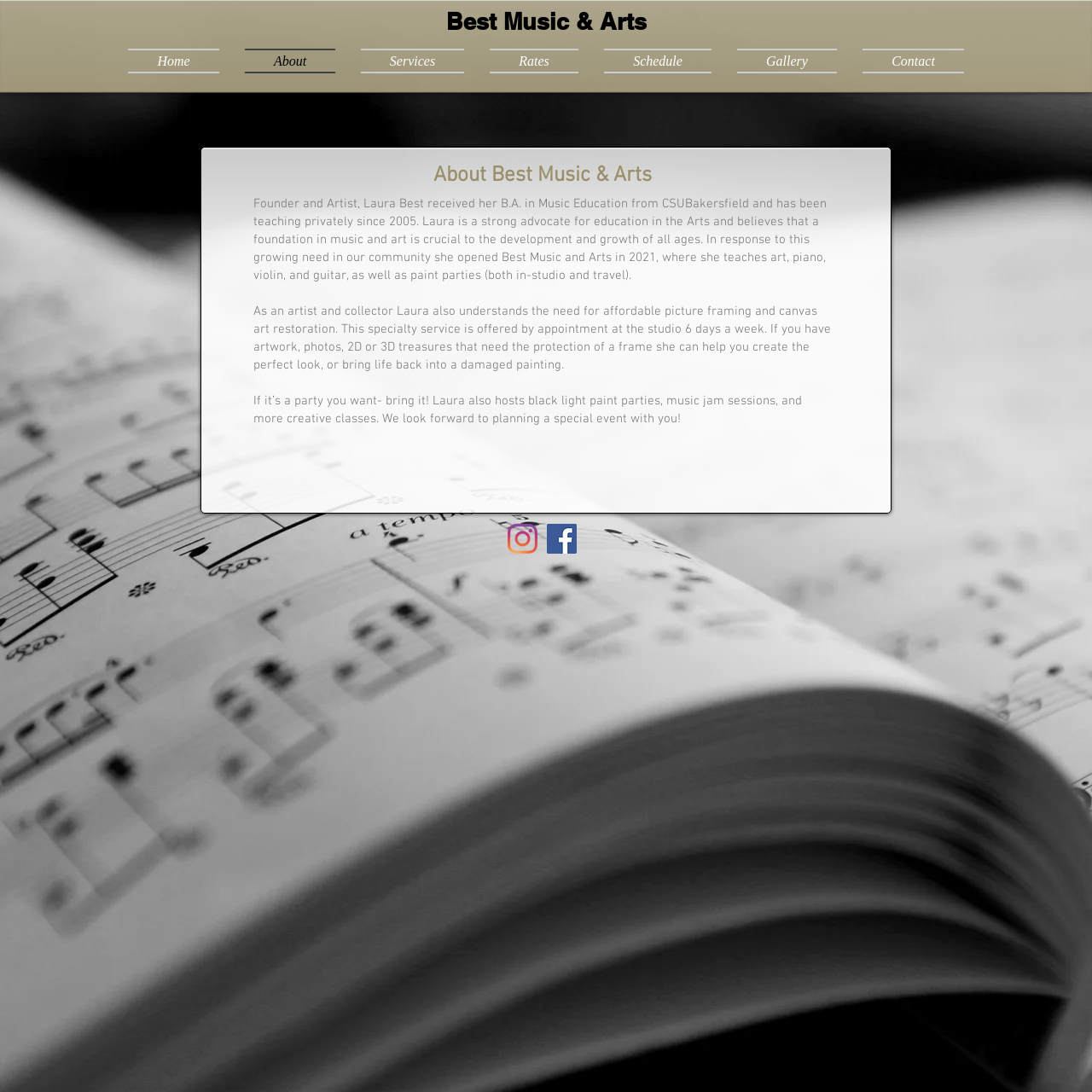Illustrate the webpage thoroughly, mentioning all important details.

The webpage is about Best Music & Arts, an organization that offers music and art education, as well as other creative services. At the top of the page, there is a navigation bar with links to different sections of the website, including Home, About, Services, Rates, Schedule, Gallery, and Contact.

Below the navigation bar, there is a main section that takes up most of the page. This section is divided into two parts. The top part has a heading that reads "About Best Music & Arts" and is followed by a brief description of the organization's founder, Laura Best, and her background in music education. The text also mentions her advocacy for education in the arts and her decision to open Best Music and Arts in 2021.

The bottom part of the main section continues to describe the services offered by Best Music and Arts, including art, piano, violin, and guitar lessons, as well as paint parties. It also mentions Laura's expertise in picture framing and canvas art restoration, which is available by appointment. Additionally, the text invites readers to host parties and events at the studio, including black light paint parties and music jam sessions.

At the bottom of the page, there is a social bar with two links to Laura Lee Studio, each accompanied by an image.